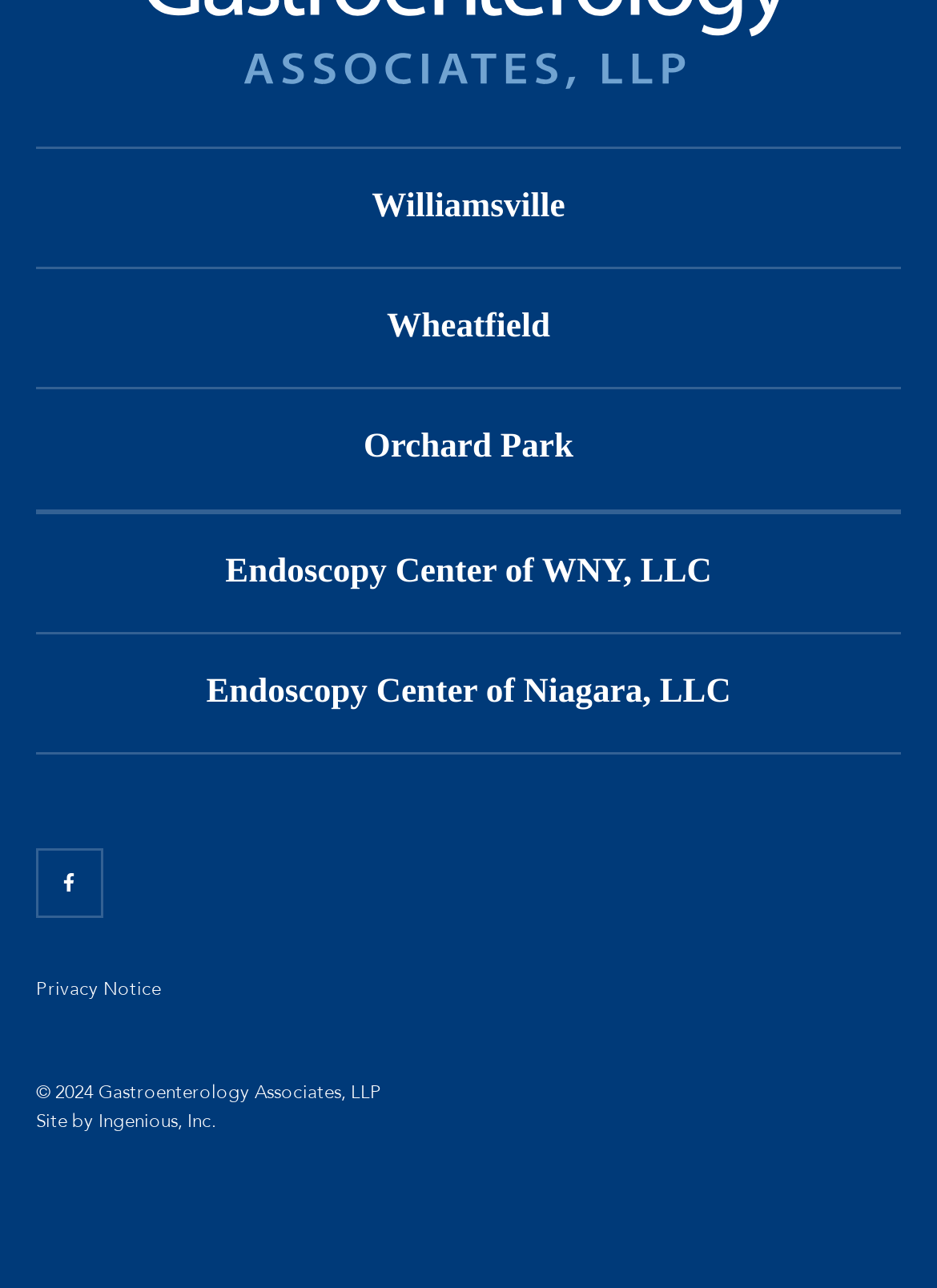Please give a one-word or short phrase response to the following question: 
How many social media links are there?

1